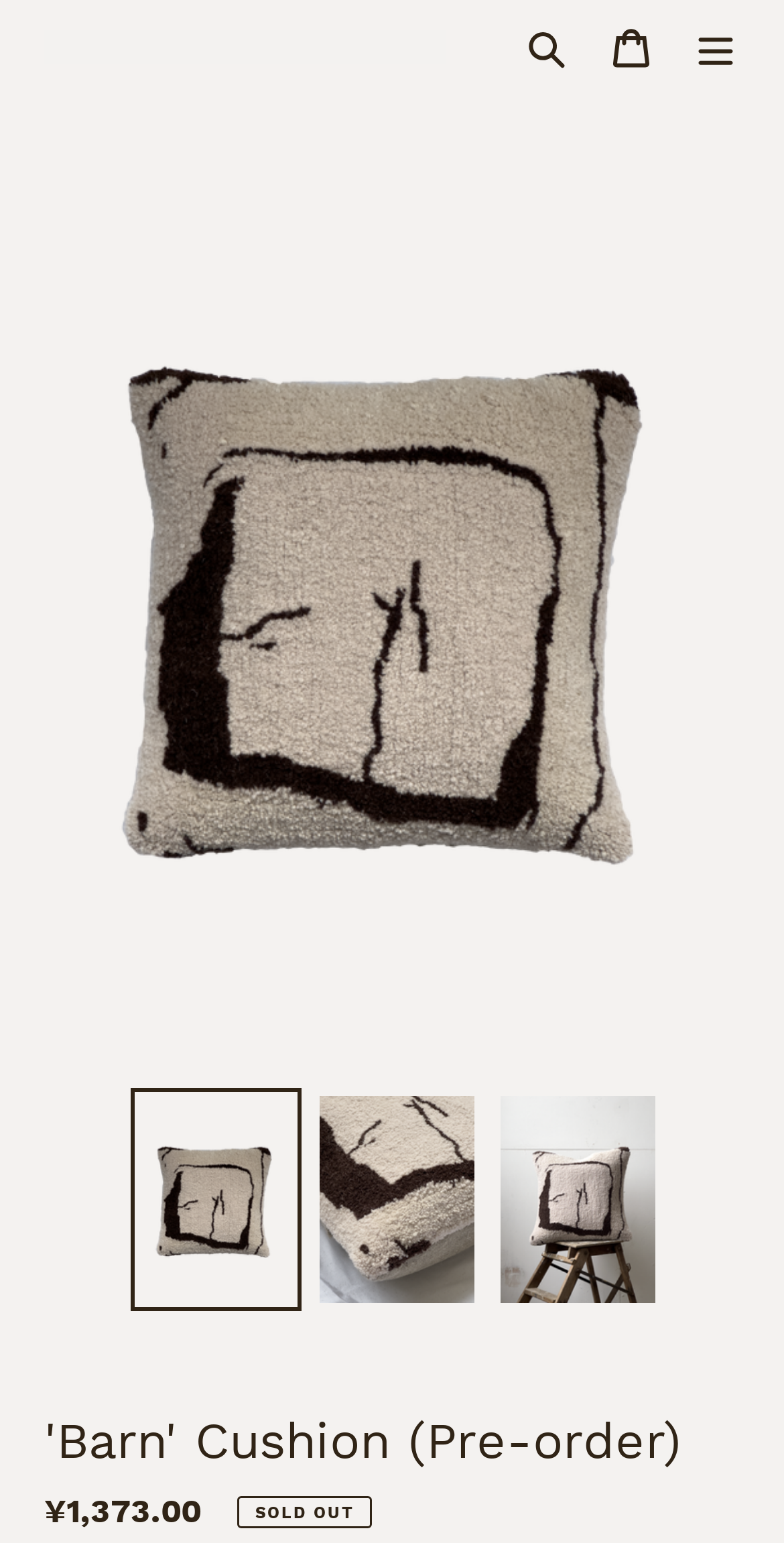Is the 'Barn' Cushion available for purchase?
Please ensure your answer to the question is detailed and covers all necessary aspects.

I determined that the 'Barn' Cushion is not available for purchase because it says 'SOLD OUT' in the description list section.